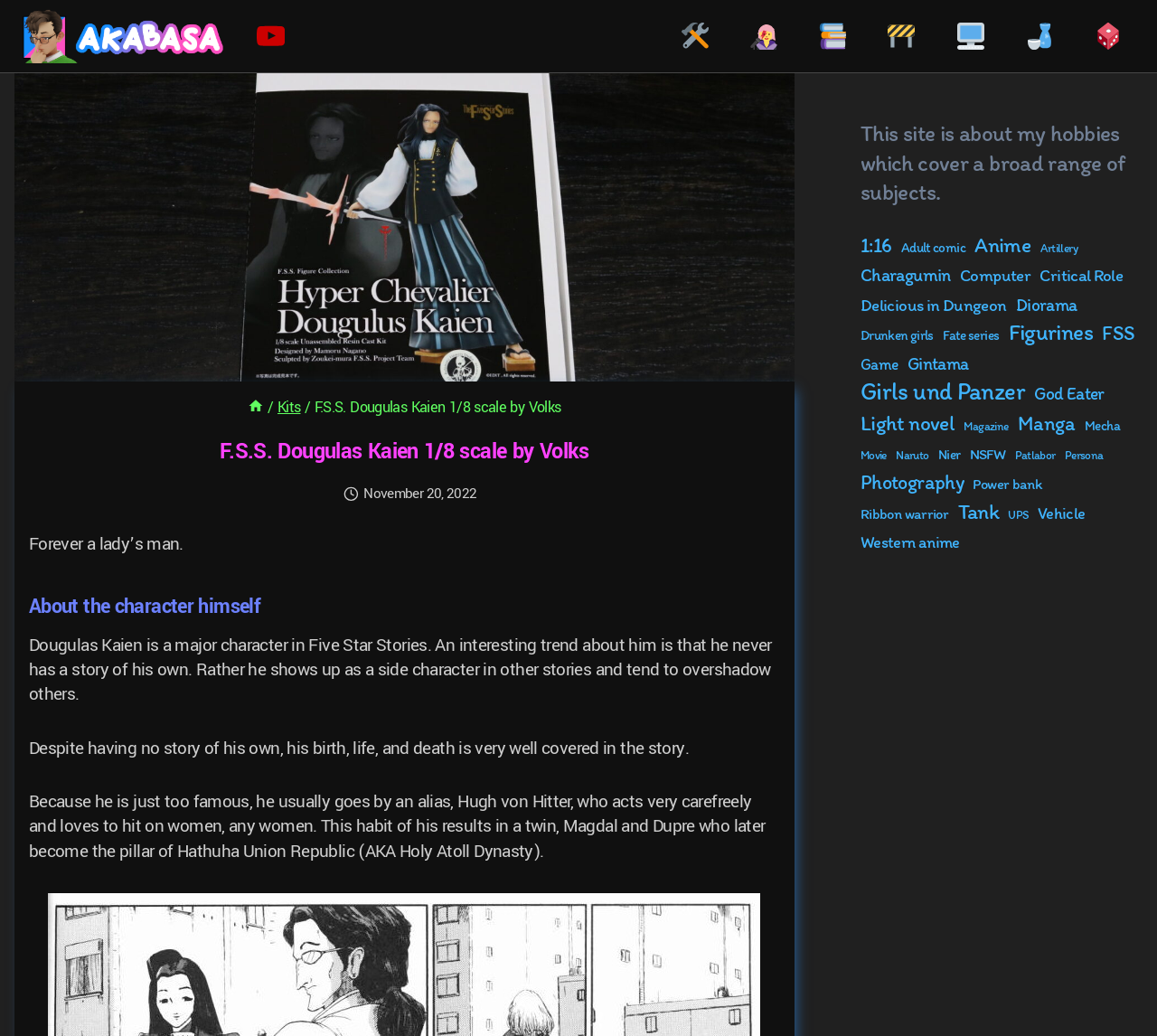What is the name of the character described on this webpage?
Please provide a detailed answer to the question.

Based on the webpage content, I found a heading 'F.S.S. Dougulas Kaien 1/8 scale by Volks' and a paragraph describing the character Dougulas Kaien, so I conclude that the name of the character described on this webpage is Dougulas Kaien.